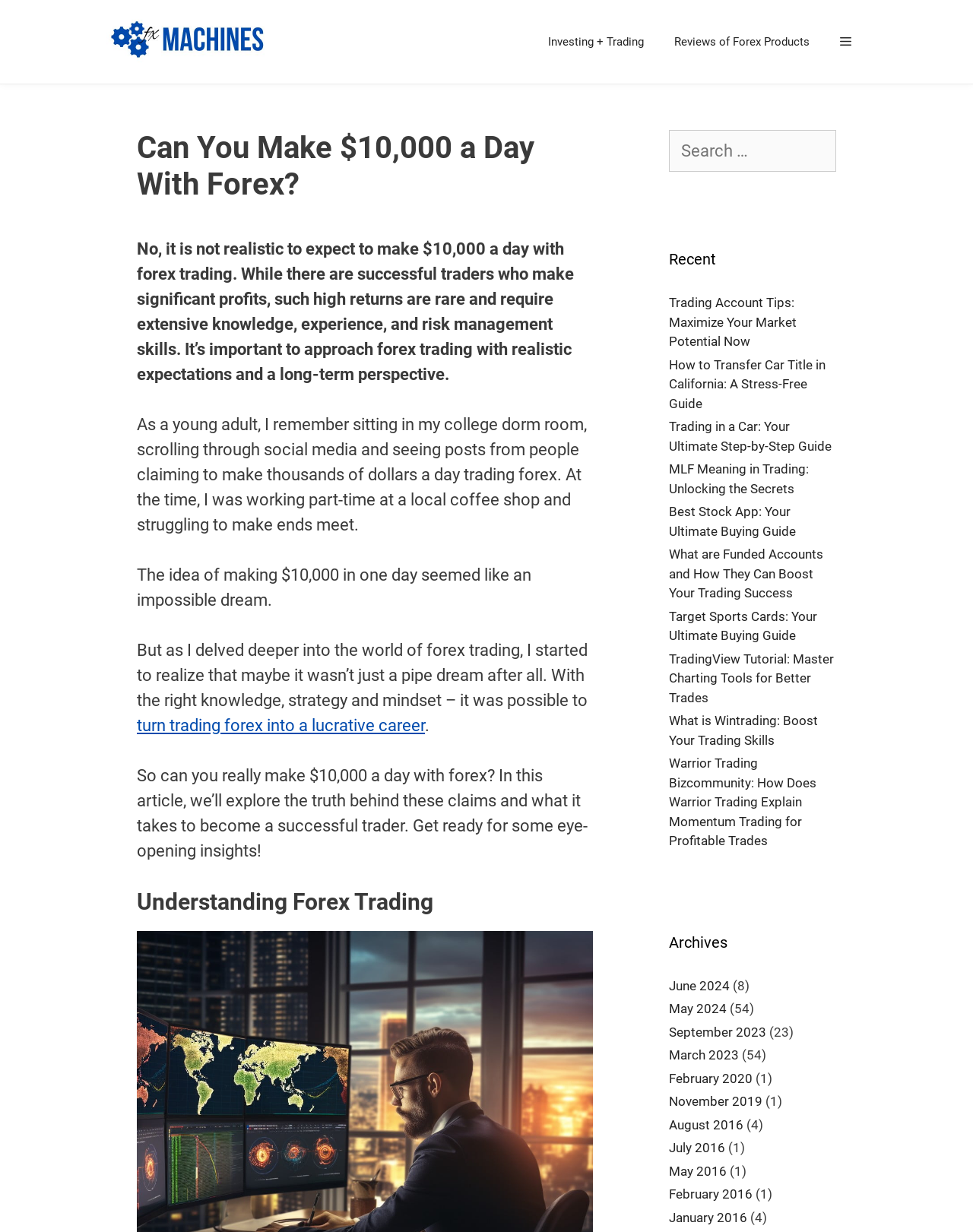Please respond to the question using a single word or phrase:
What is the purpose of the article?

To explore the truth